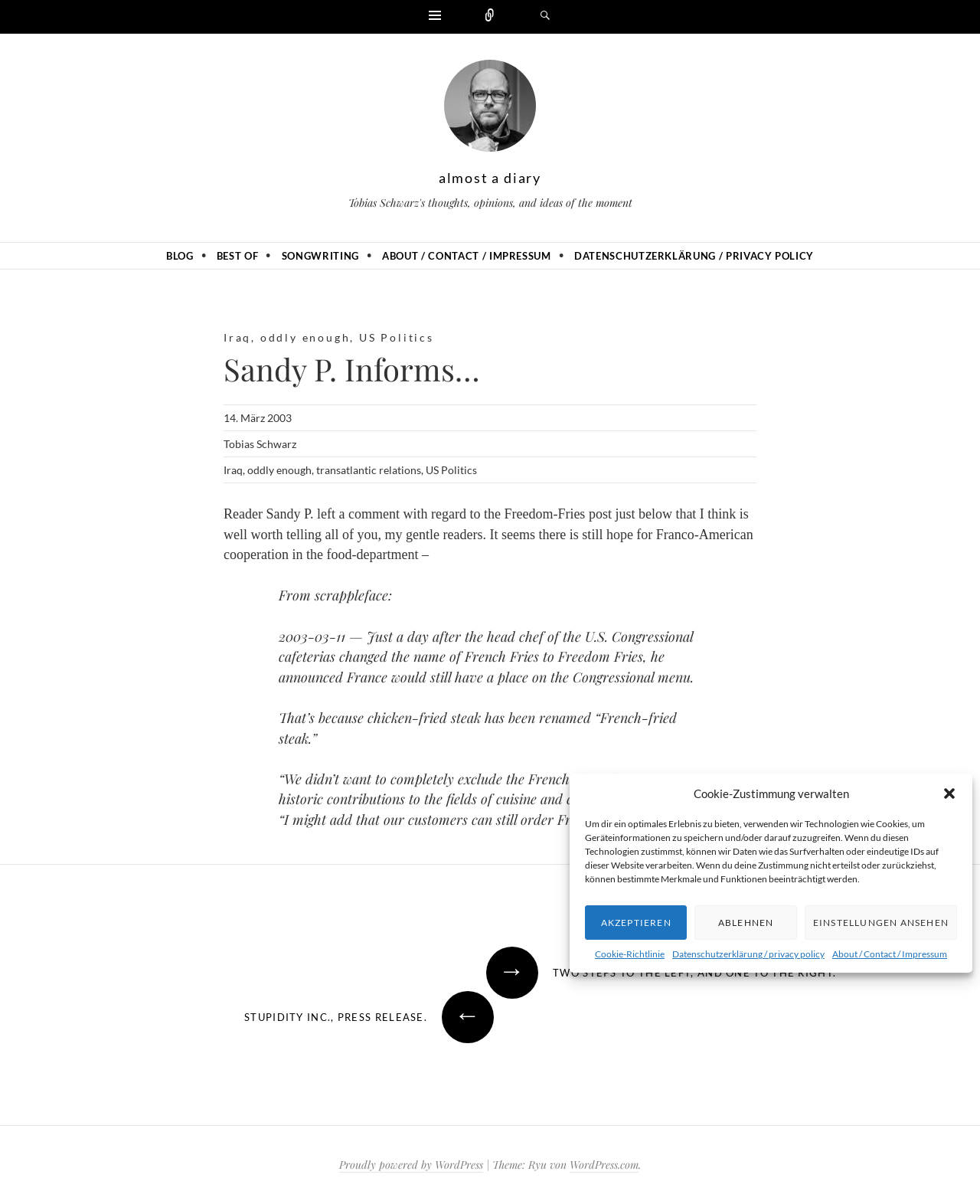Indicate the bounding box coordinates of the clickable region to achieve the following instruction: "Check the 'DATENSCHUTZERKLÄRUNG / PRIVACY POLICY'."

[0.578, 0.202, 0.838, 0.223]